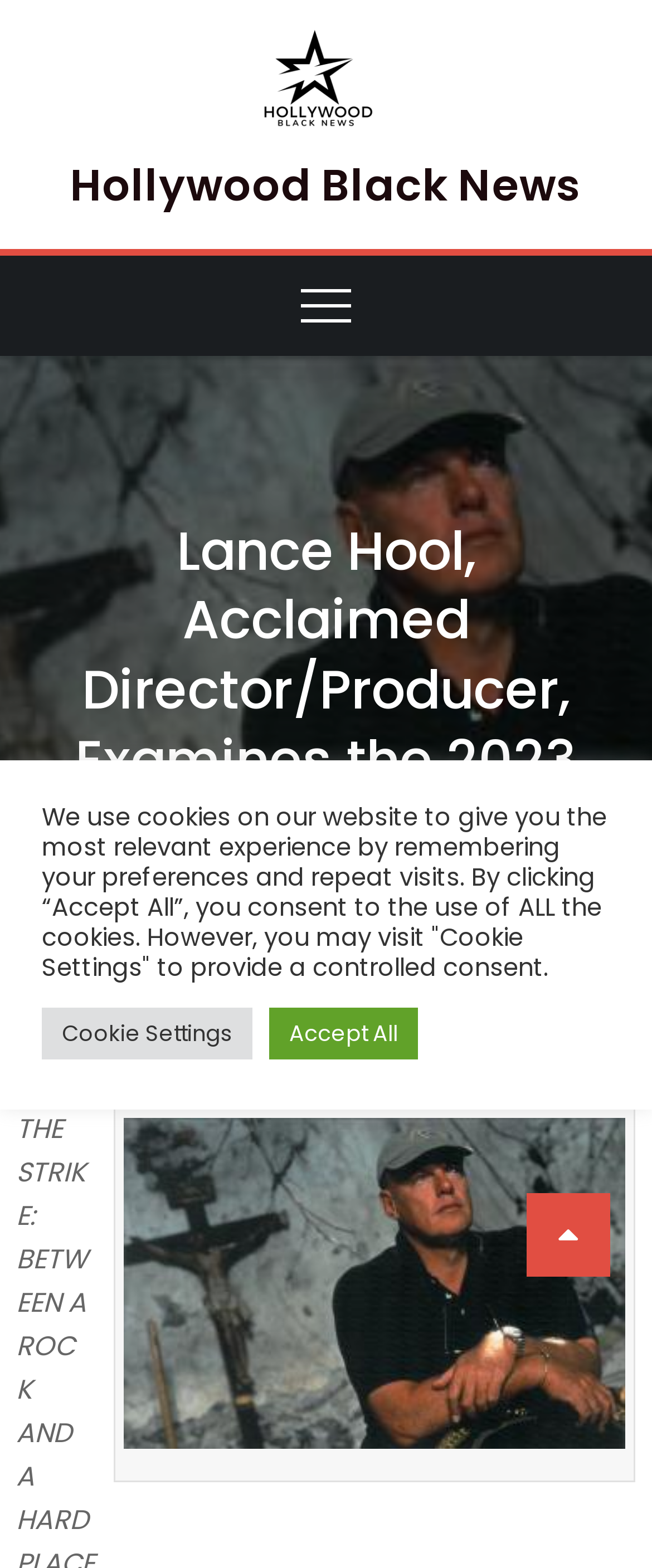Answer the question below with a single word or a brief phrase: 
What is the name of the news website?

Hollywood Black News